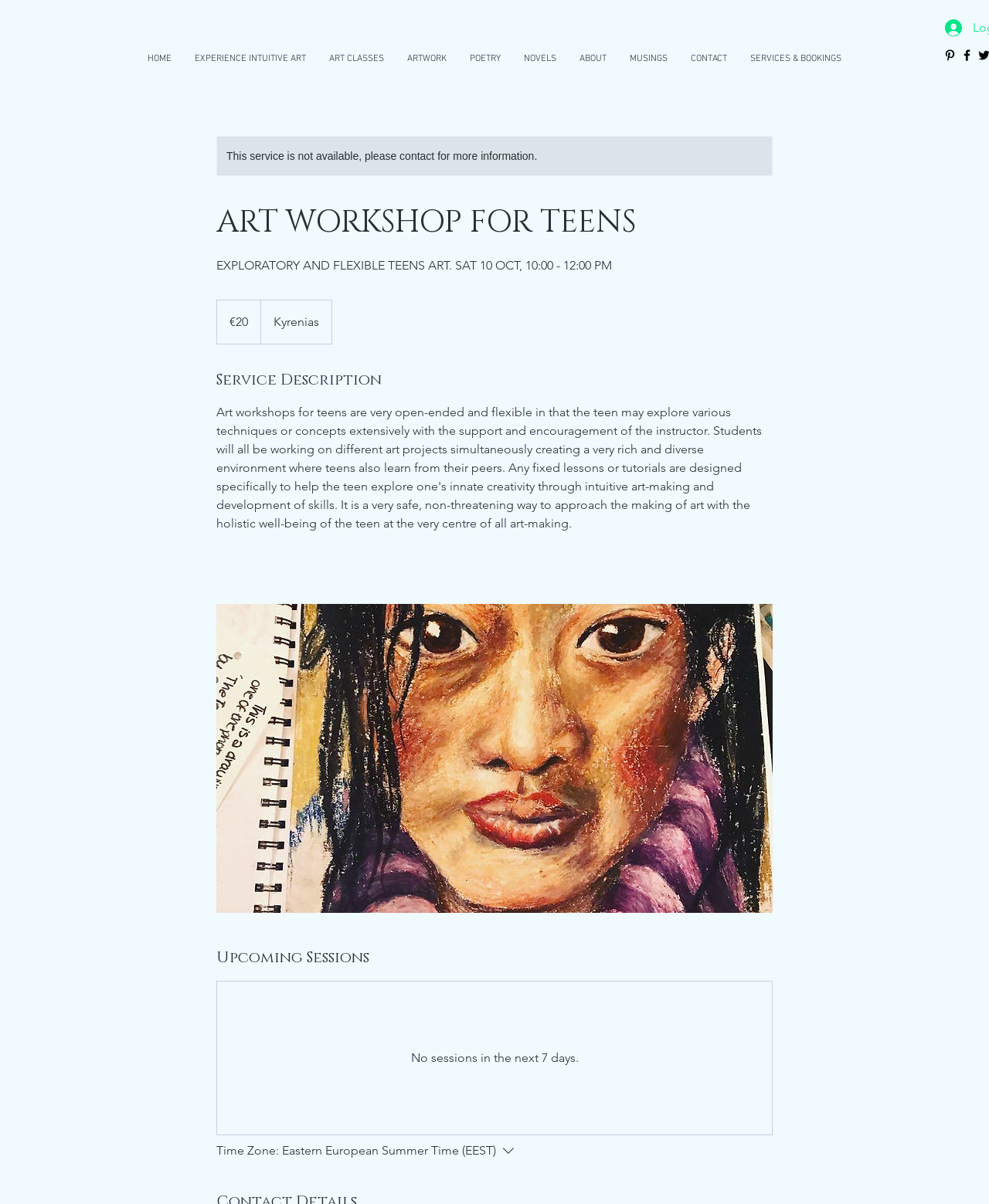Please determine the bounding box coordinates of the section I need to click to accomplish this instruction: "Click the HOME link".

[0.138, 0.04, 0.185, 0.058]